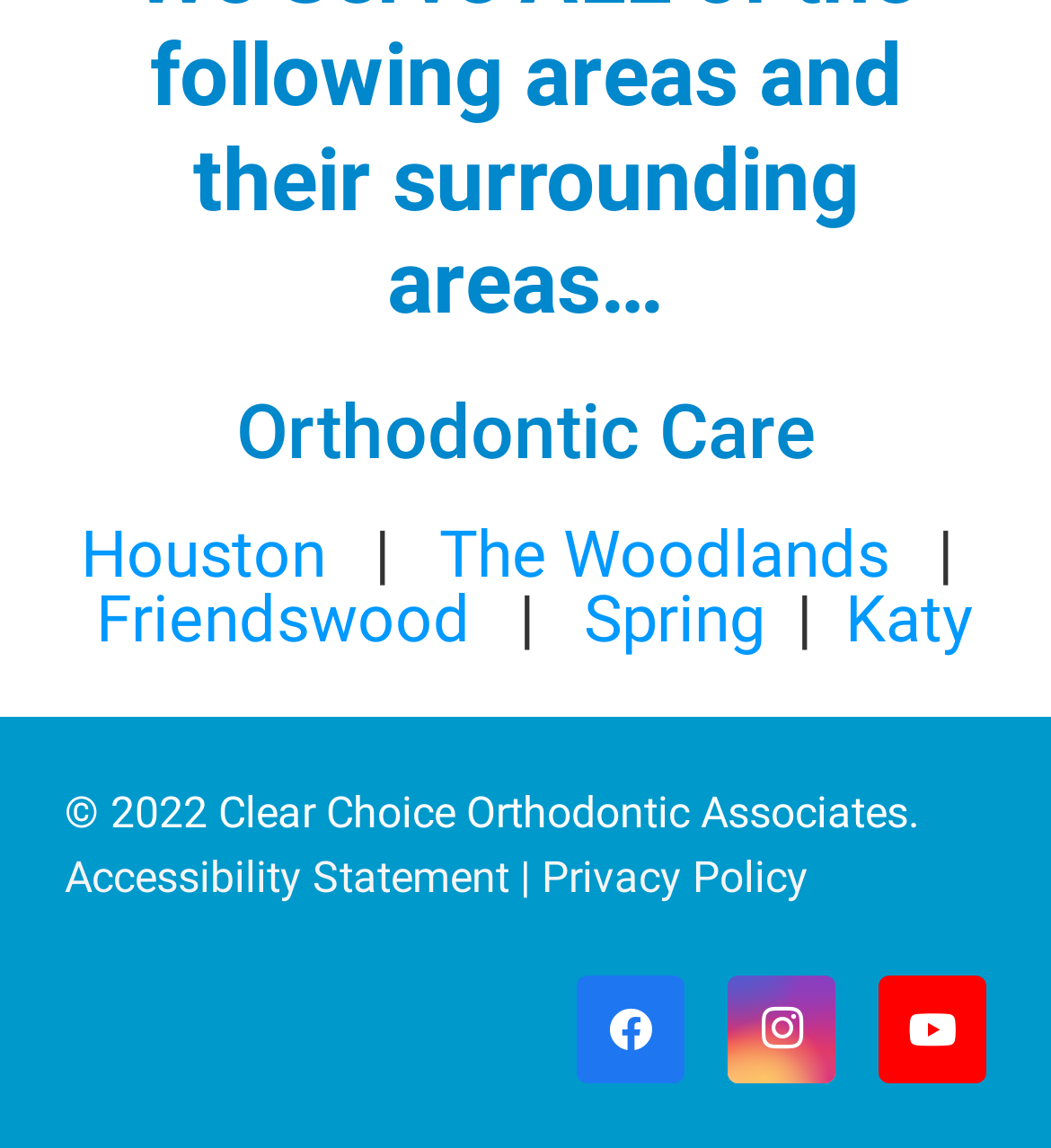With reference to the image, please provide a detailed answer to the following question: What social media platforms are linked?

The webpage has links to three social media platforms: Facebook, Instagram, and YouTube, which suggests that the orthodontic care services provider has a presence on these platforms.